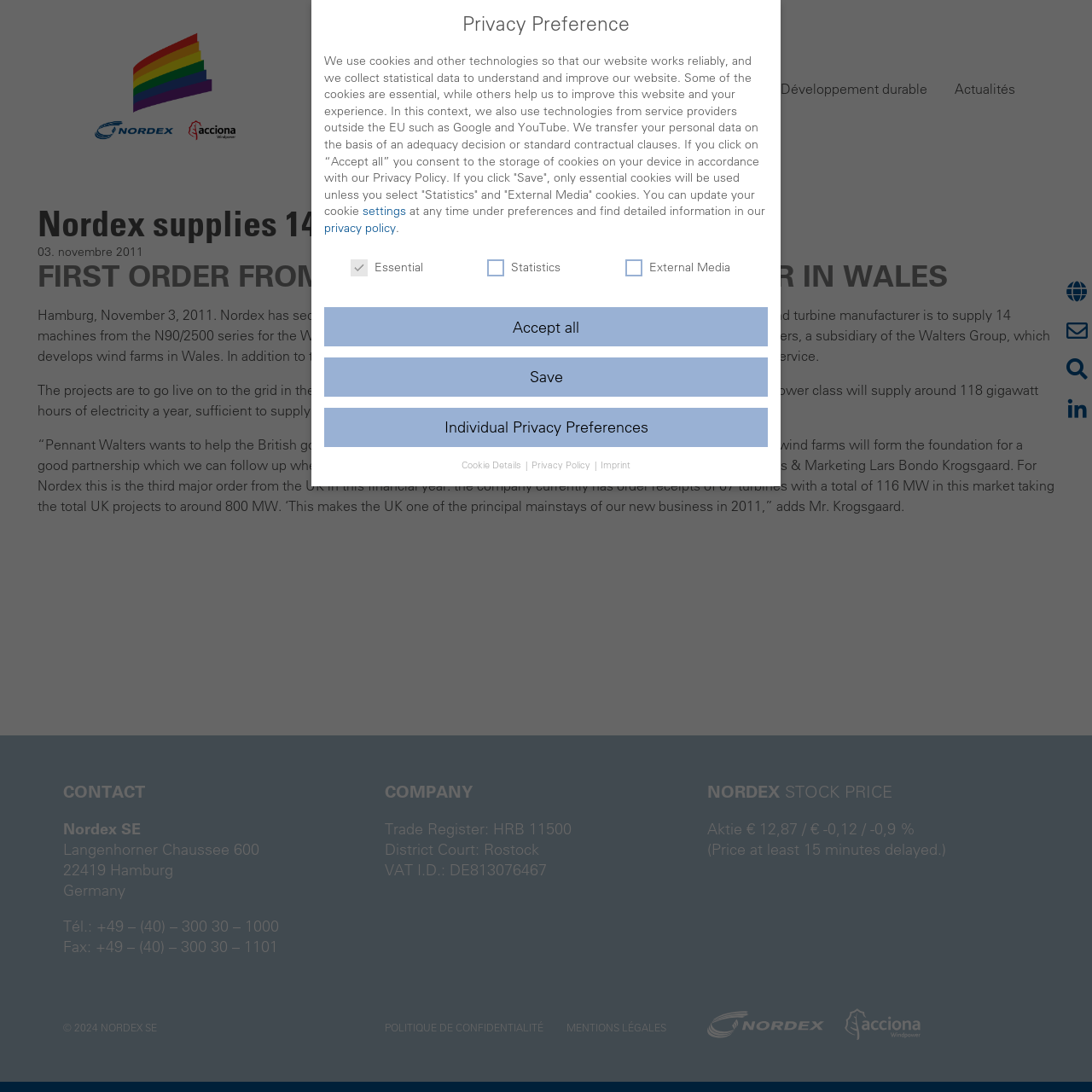Using the format (top-left x, top-left y, bottom-right x, bottom-right y), and given the element description, identify the bounding box coordinates within the screenshot: privacy policy

[0.297, 0.202, 0.362, 0.216]